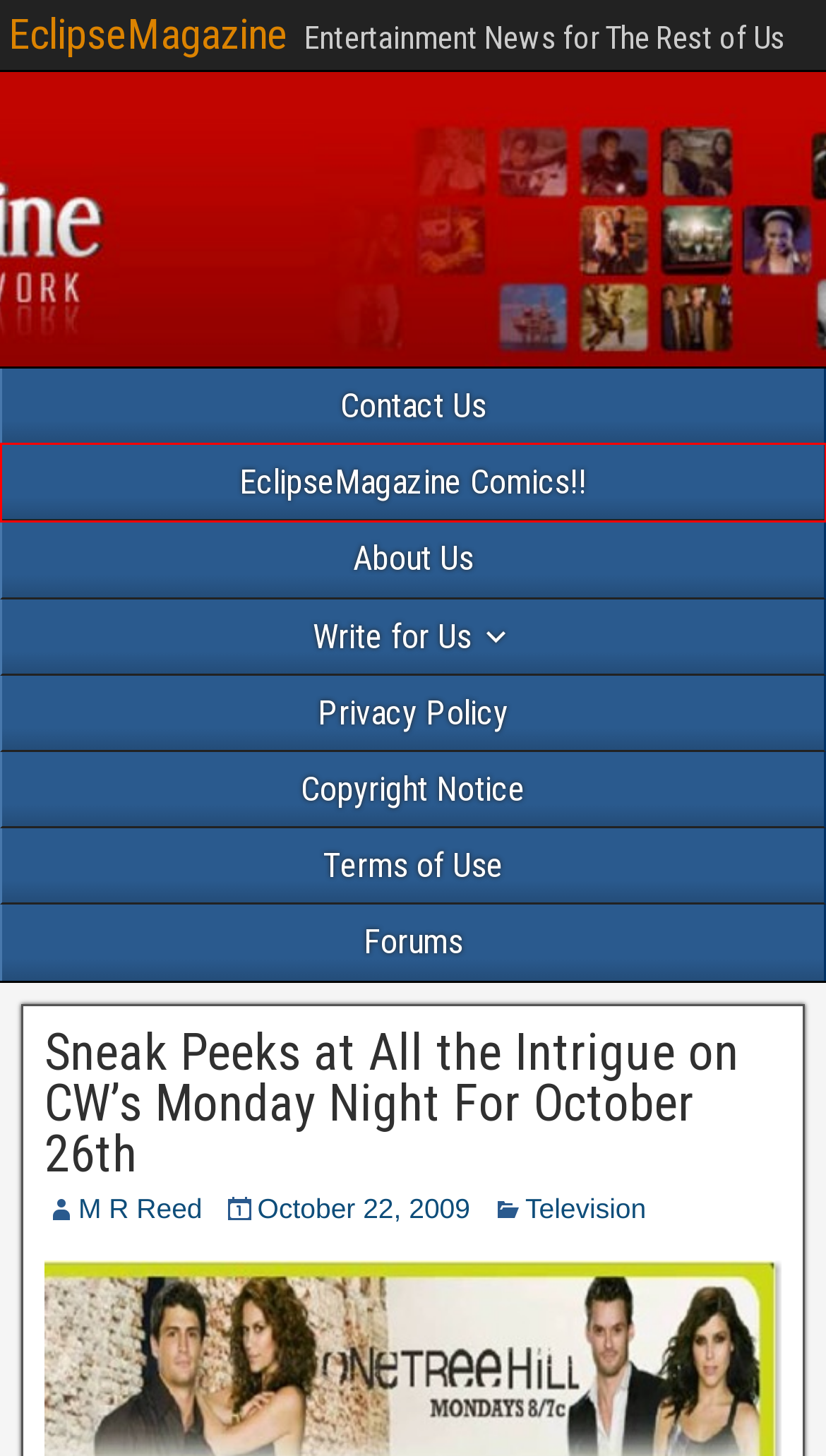Assess the screenshot of a webpage with a red bounding box and determine which webpage description most accurately matches the new page after clicking the element within the red box. Here are the options:
A. Forums – EclipseMagazine
B. Contact Us – EclipseMagazine
C. EclipseMagazine
D. Copyright Notice – EclipseMagazine
E. Privacy Policy – EclipseMagazine
F. Write for Us – EclipseMagazine
G. EclipseMagazine – Entertainment News for The Rest of Us
H. EclipseMagazine Comics!! – EclipseMagazine

H